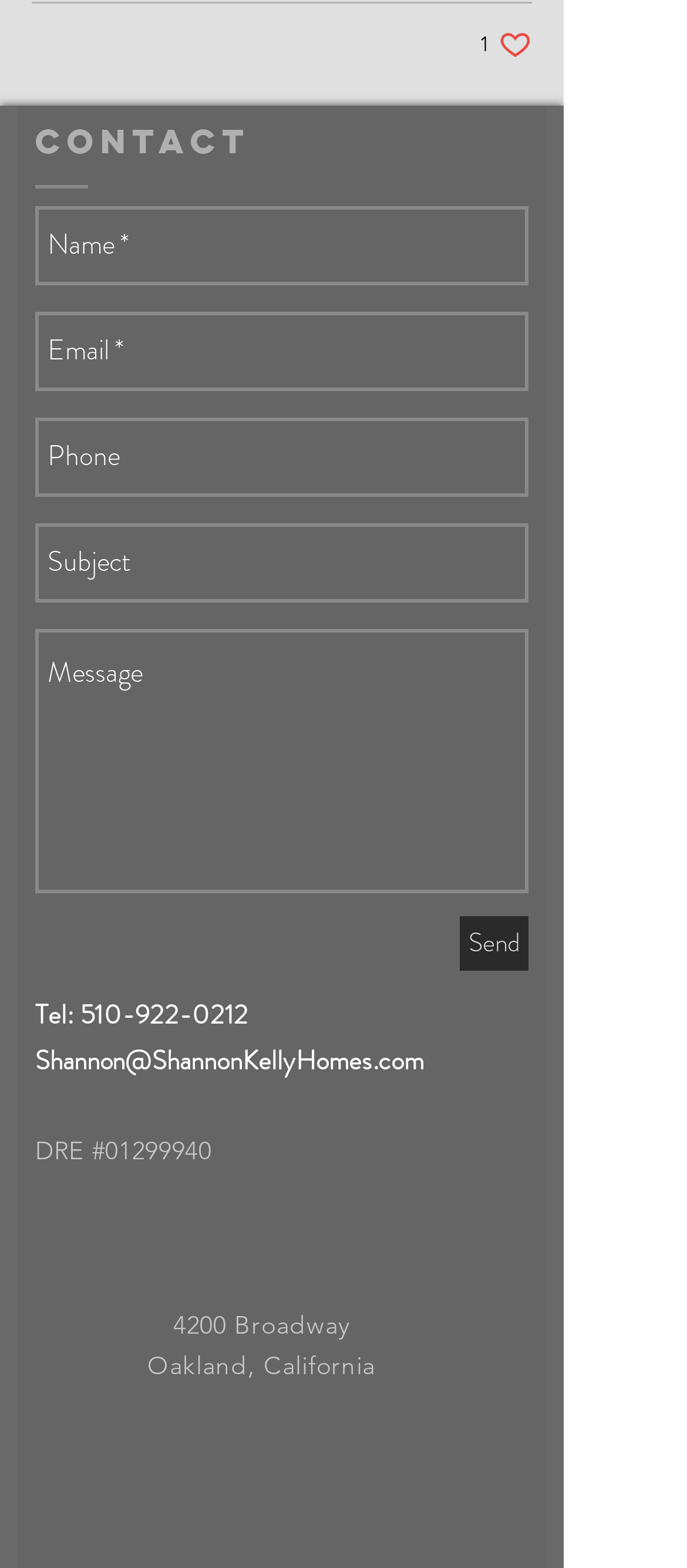Reply to the question below using a single word or brief phrase:
What is the address?

4200 Broadway, Oakland, California